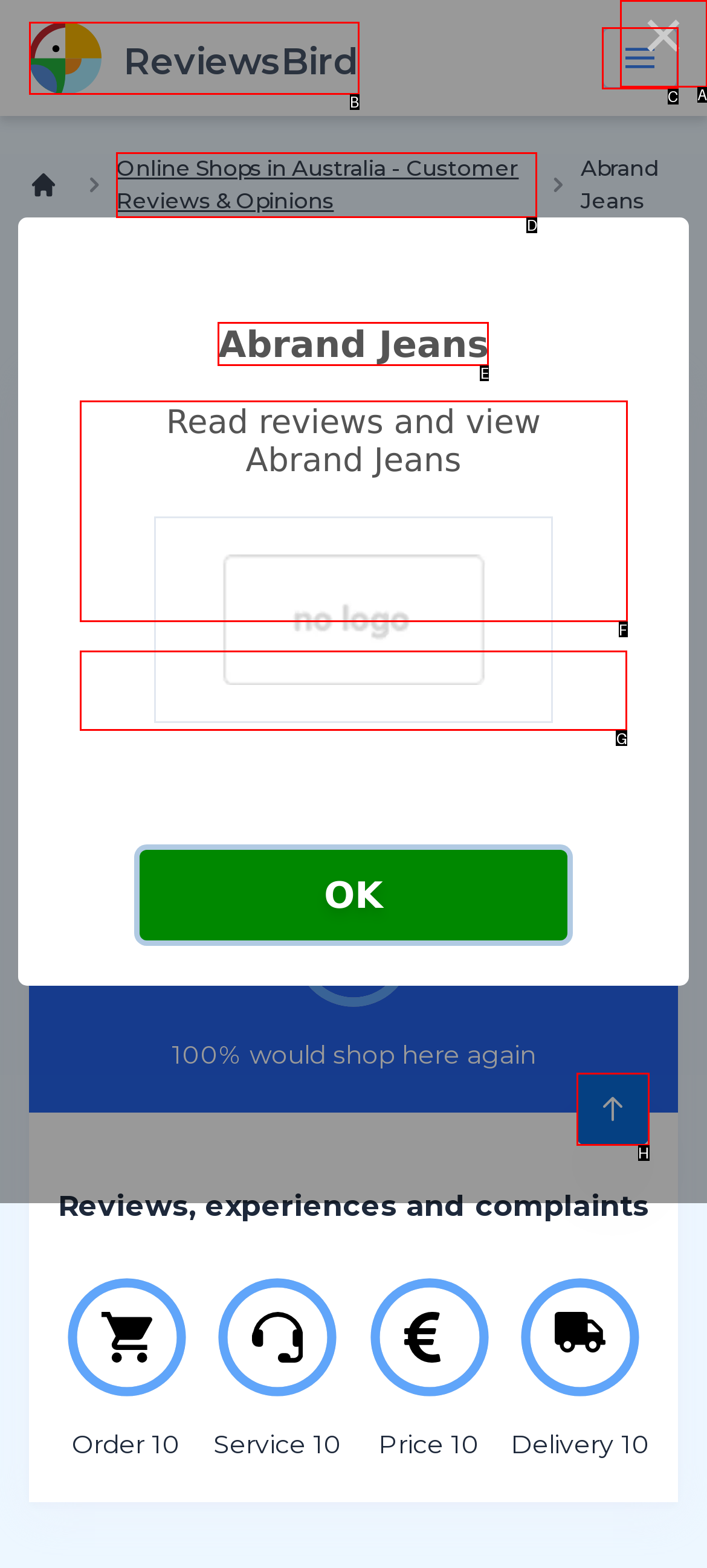Which letter corresponds to the correct option to complete the task: Click the View link?
Answer with the letter of the chosen UI element.

G